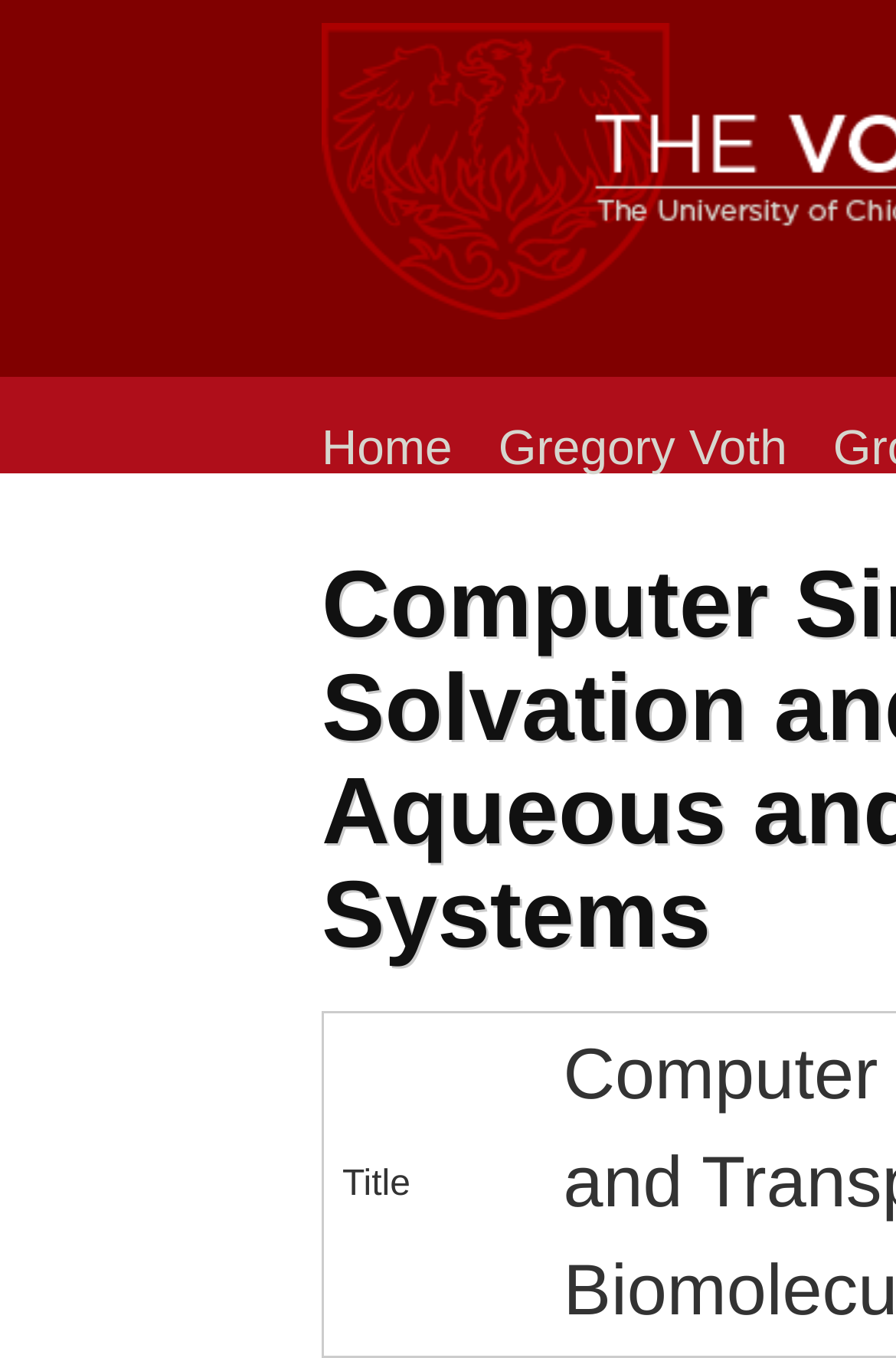What is the main heading displayed on the webpage? Please provide the text.

Computer Simulation of Proton Solvation and Transport in Aqueous and Biomolecular Systems